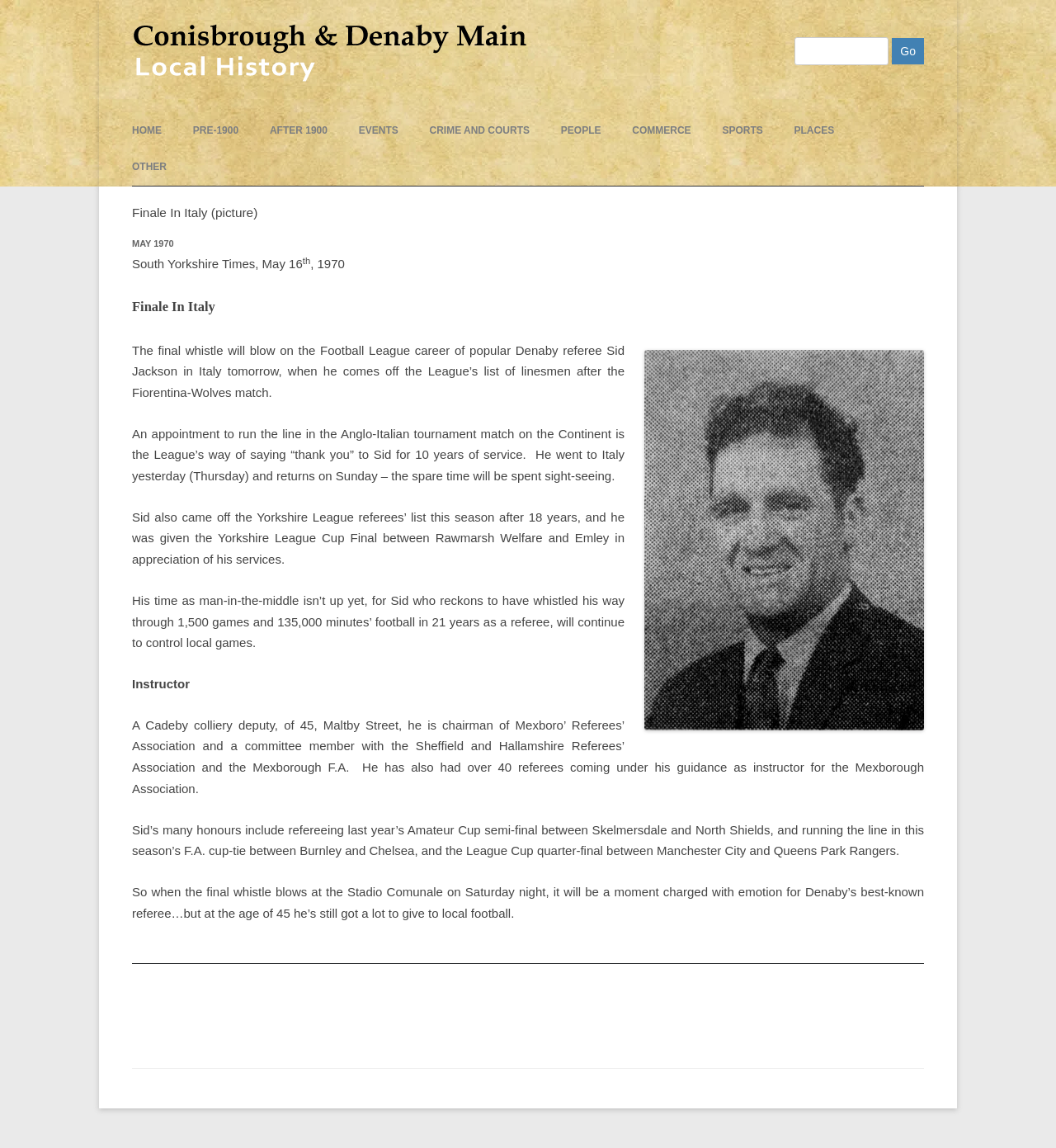Determine the bounding box coordinates of the UI element described by: "After 1900".

[0.255, 0.098, 0.31, 0.13]